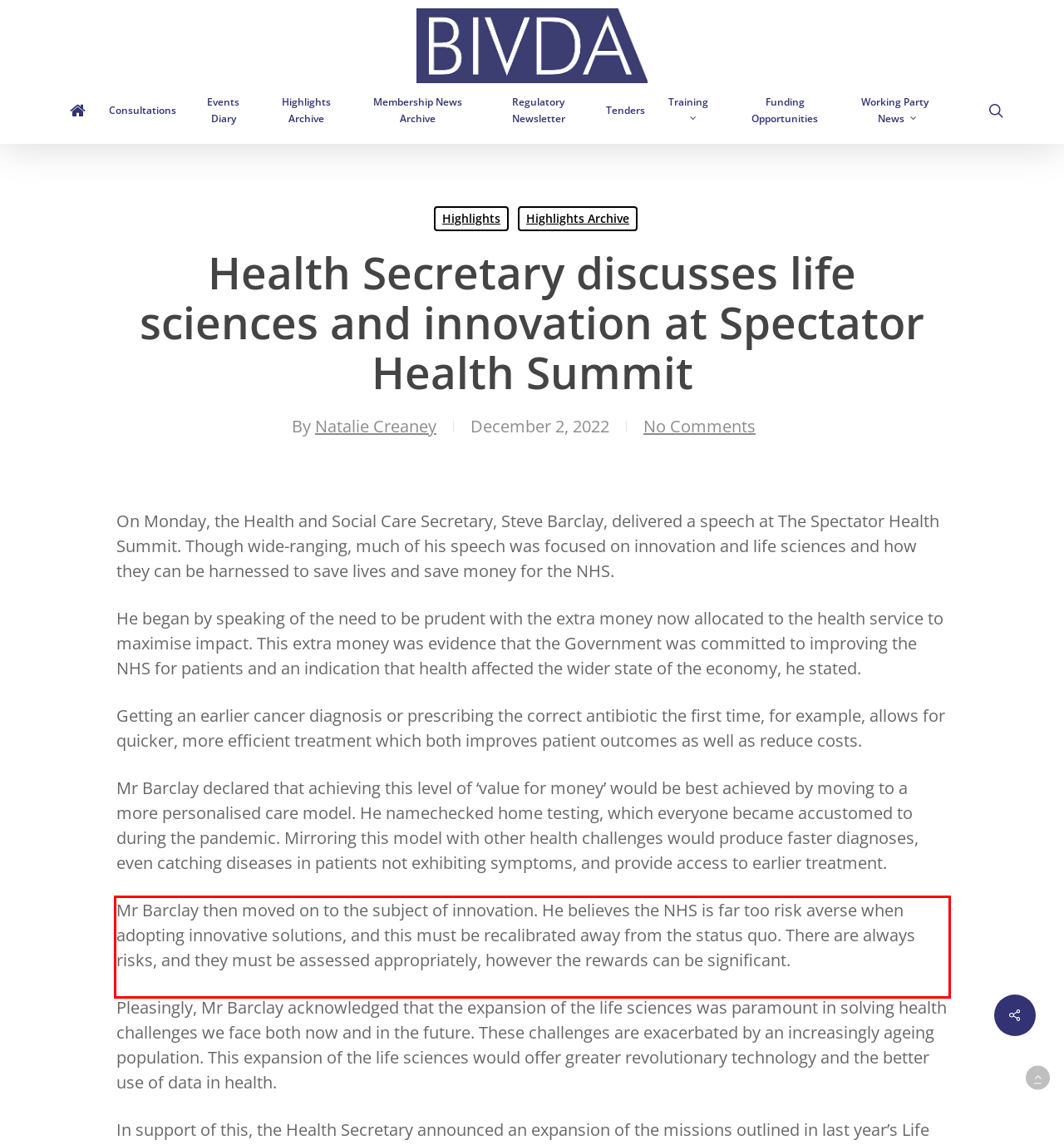You are presented with a webpage screenshot featuring a red bounding box. Perform OCR on the text inside the red bounding box and extract the content.

Mr Barclay then moved on to the subject of innovation. He believes the NHS is far too risk averse when adopting innovative solutions, and this must be recalibrated away from the status quo. There are always risks, and they must be assessed appropriately, however the rewards can be significant.